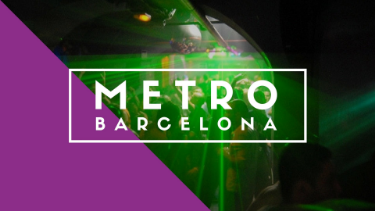What type of atmosphere is conveyed in the image?
Using the information from the image, provide a comprehensive answer to the question.

The use of green laser lights, a lively crowd, and hints of movement and excitement in the backdrop convey an energetic atmosphere, which is typical of gay nightclubs in Barcelona.